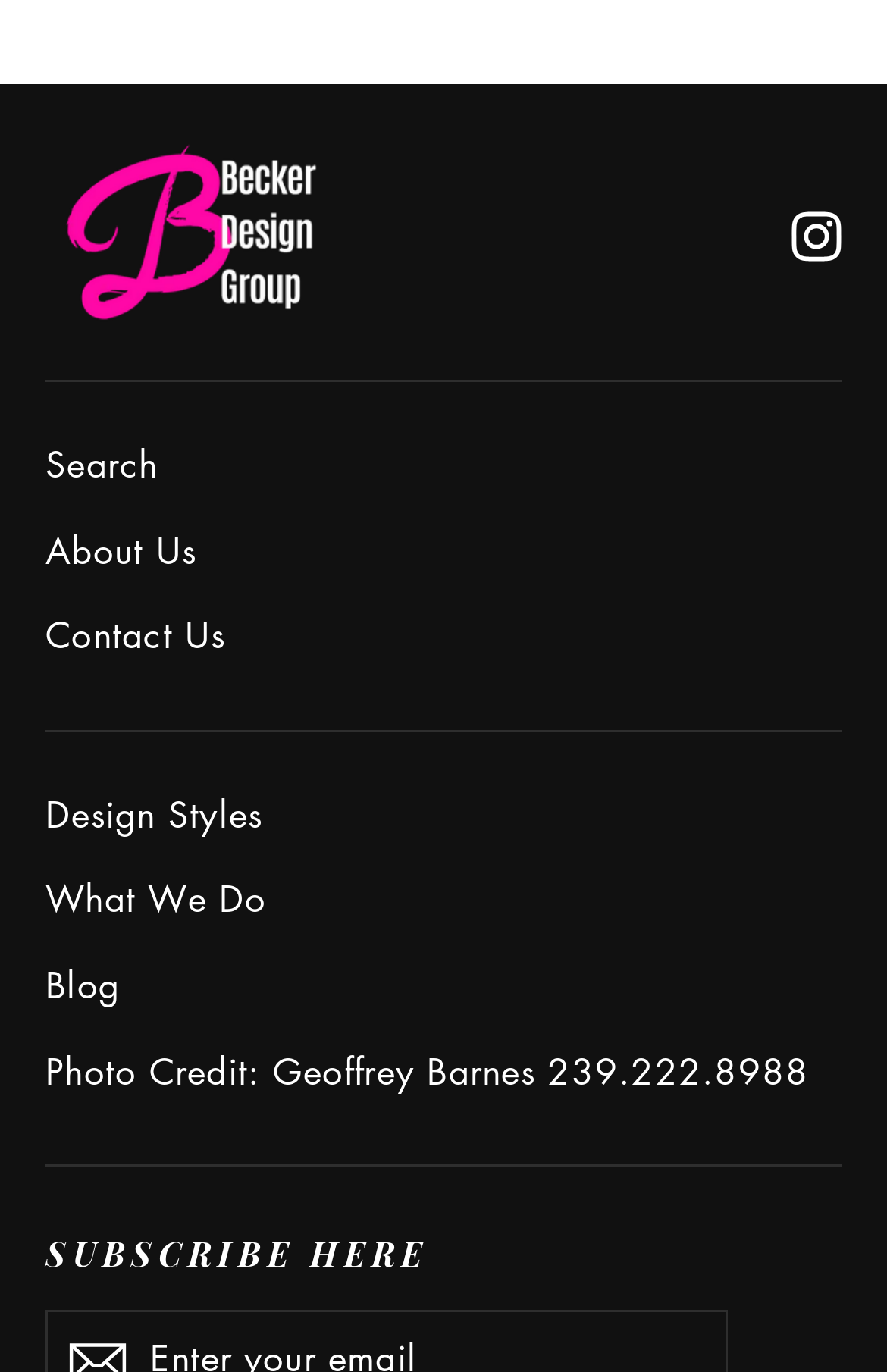Determine the bounding box coordinates of the clickable region to follow the instruction: "search the website".

[0.051, 0.418, 0.949, 0.473]